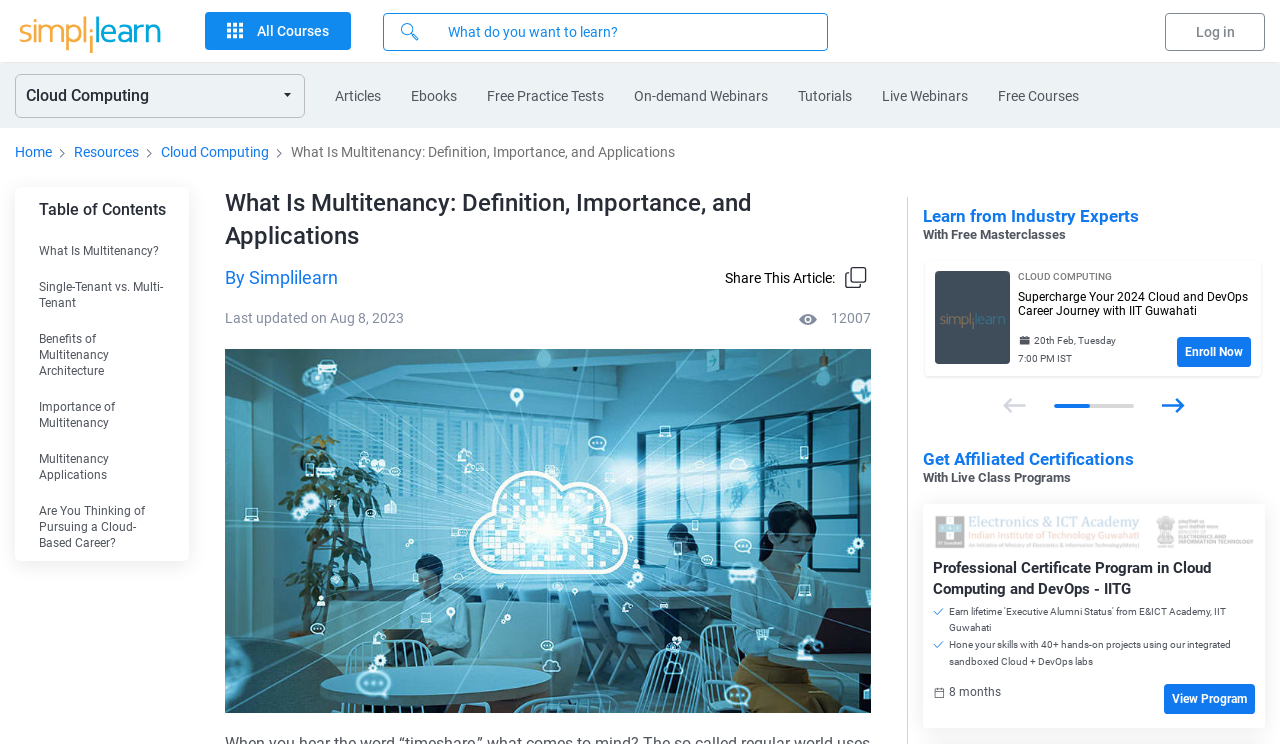Can you pinpoint the bounding box coordinates for the clickable element required for this instruction: "Read the article on multitenancy"? The coordinates should be four float numbers between 0 and 1, i.e., [left, top, right, bottom].

[0.227, 0.194, 0.527, 0.215]